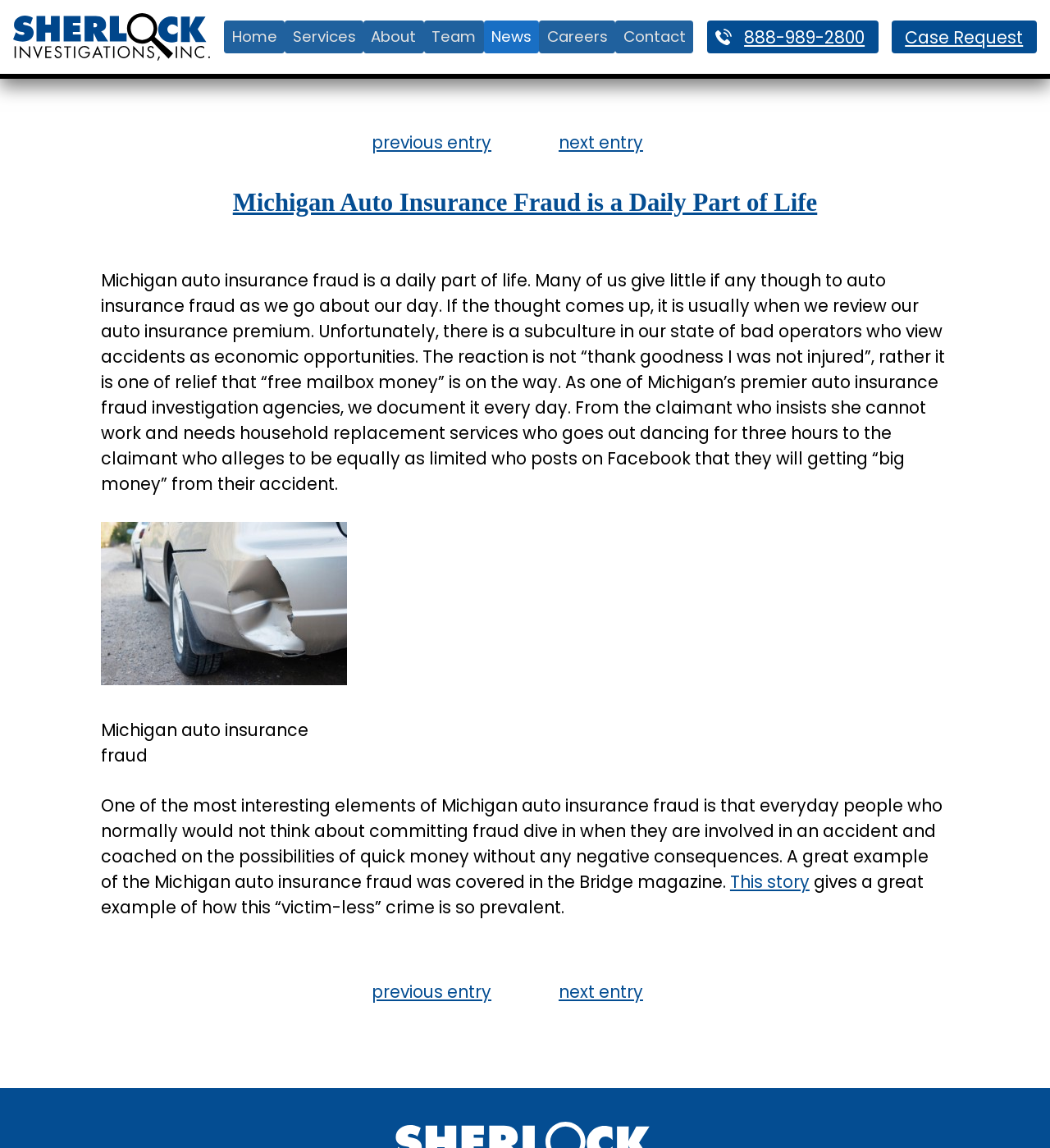Identify the bounding box coordinates of the clickable region necessary to fulfill the following instruction: "Click the 'Case Request' link". The bounding box coordinates should be four float numbers between 0 and 1, i.e., [left, top, right, bottom].

[0.849, 0.018, 0.987, 0.047]